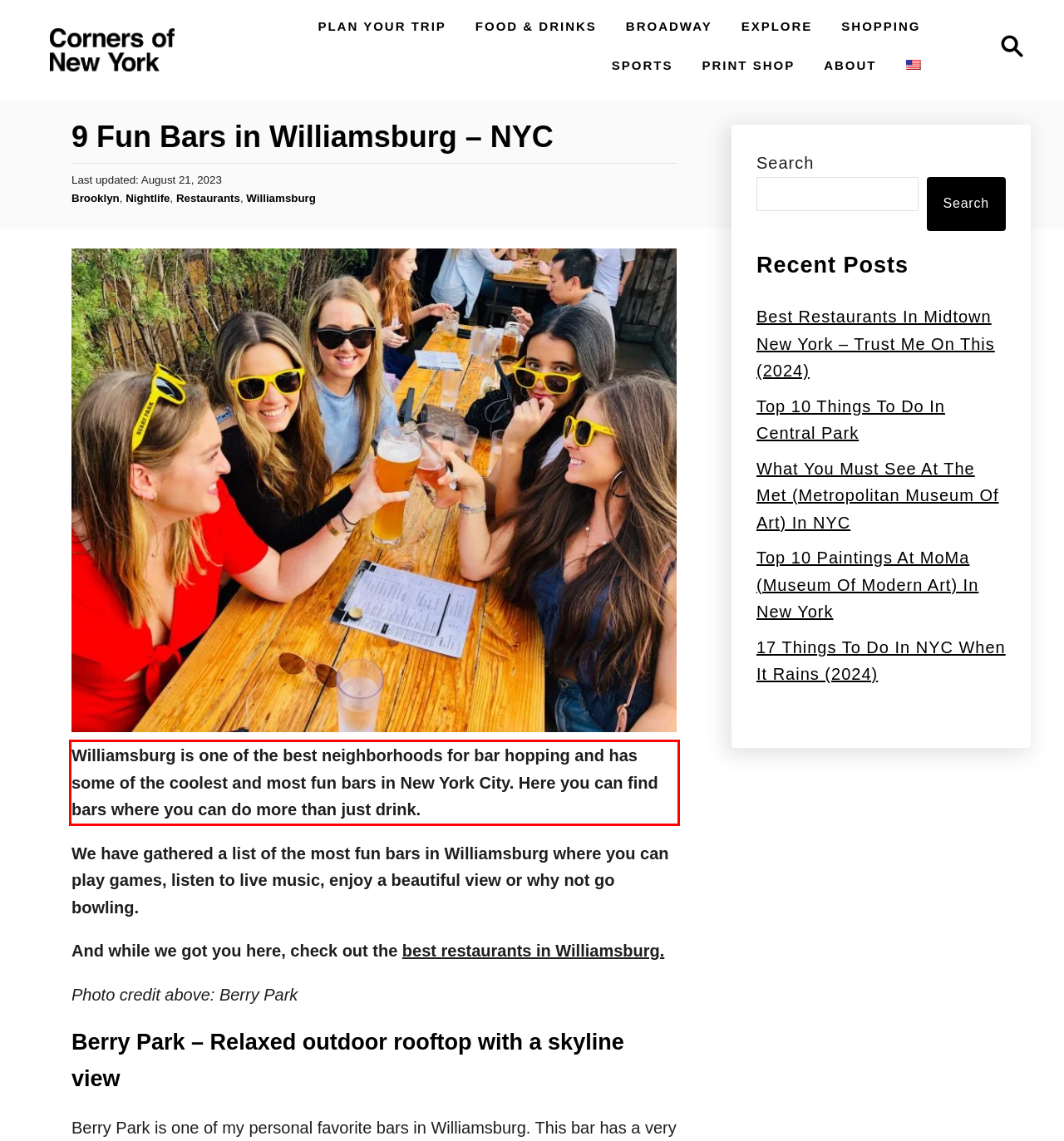Please identify and extract the text content from the UI element encased in a red bounding box on the provided webpage screenshot.

Williamsburg is one of the best neighborhoods for bar hopping and has some of the coolest and most fun bars in New York City. Here you can find bars where you can do more than just drink.